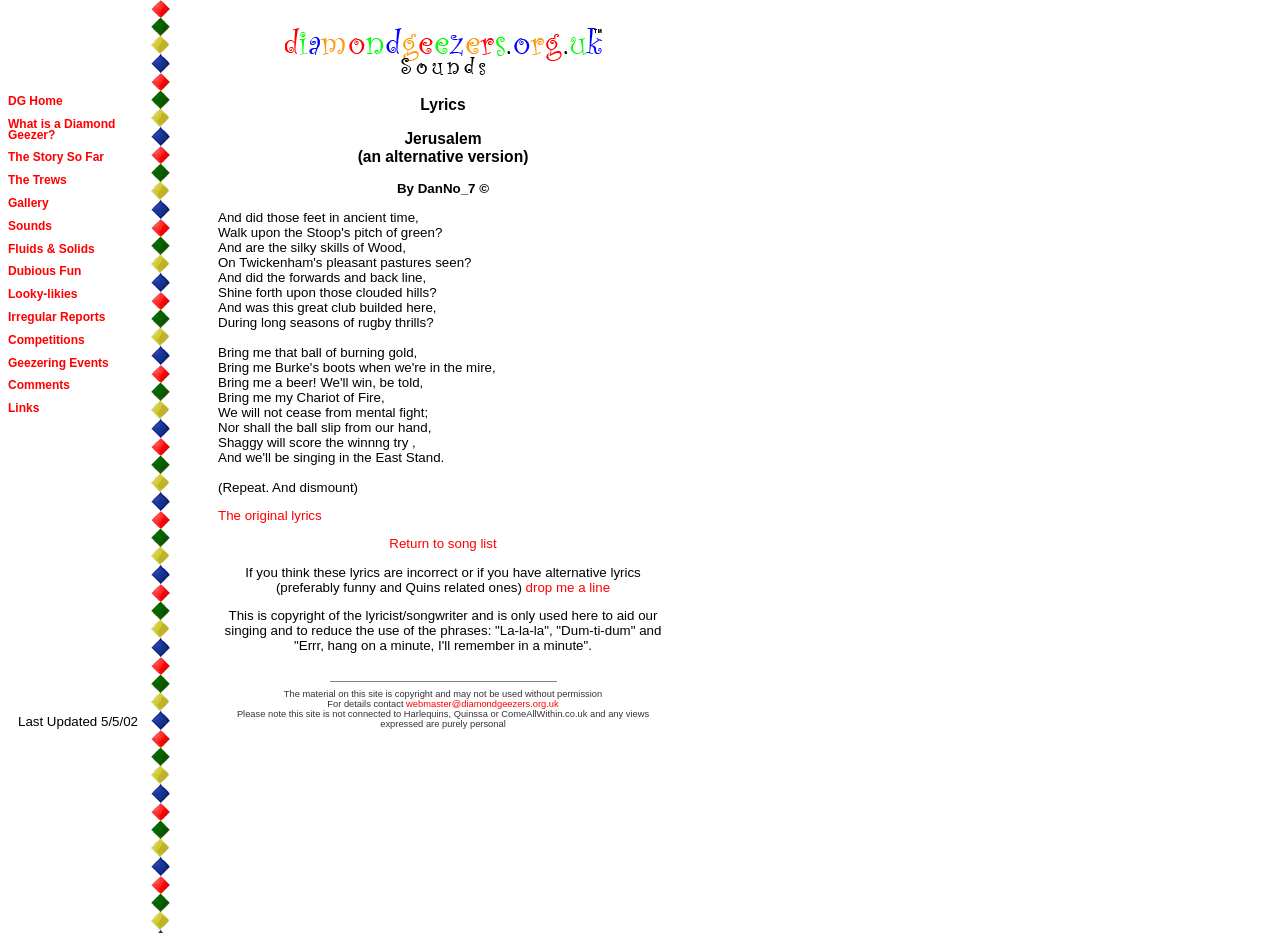How many links are there in the second LayoutTableRow?
Use the information from the image to give a detailed answer to the question.

In the second LayoutTableRow, there are 19 links which are the navigation menu items of the webpage, including 'DG Home', 'What is a Diamond Geezer?', 'The Story So Far', and so on.